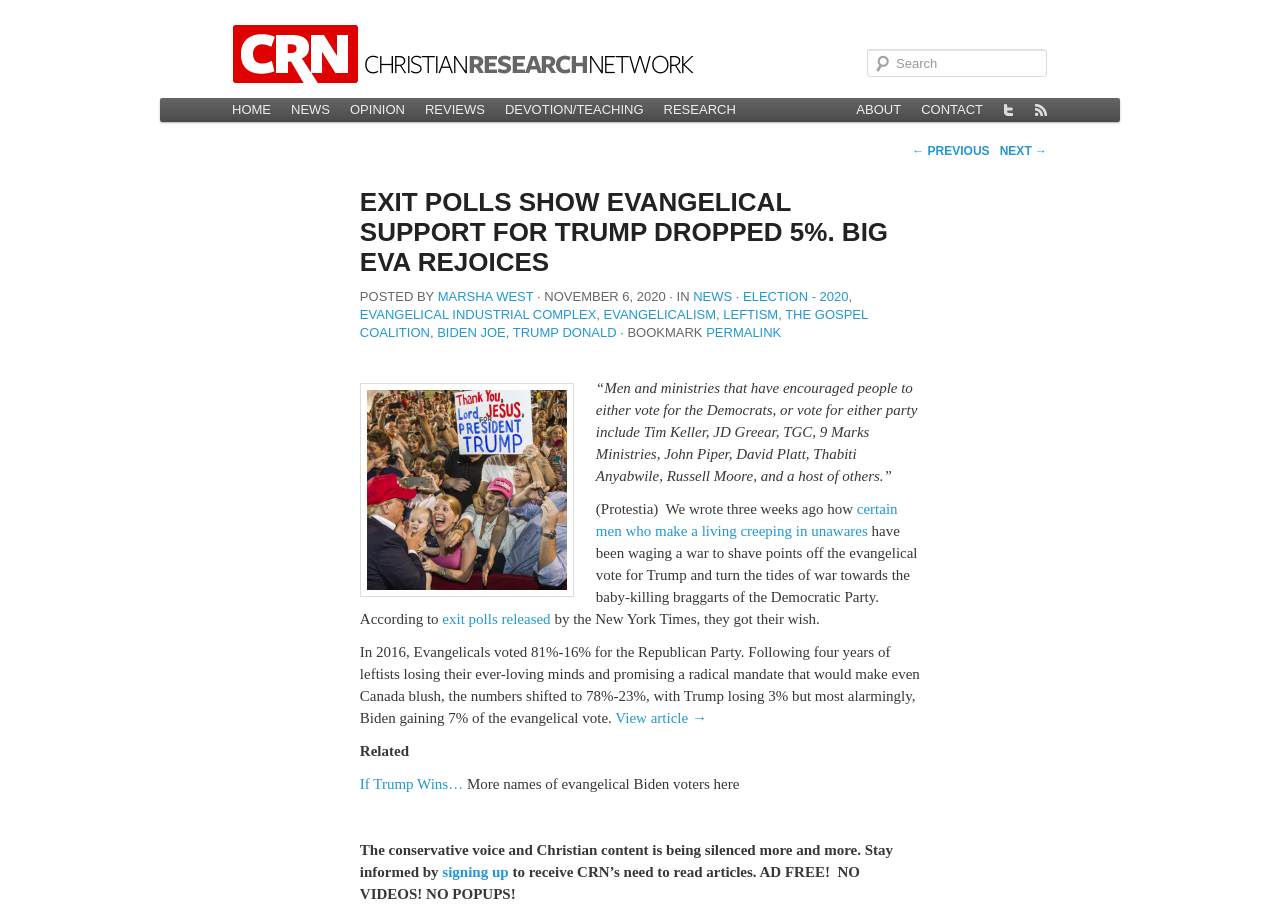Please identify the bounding box coordinates of the area that needs to be clicked to follow this instruction: "Go to the home page".

[0.173, 0.108, 0.22, 0.135]